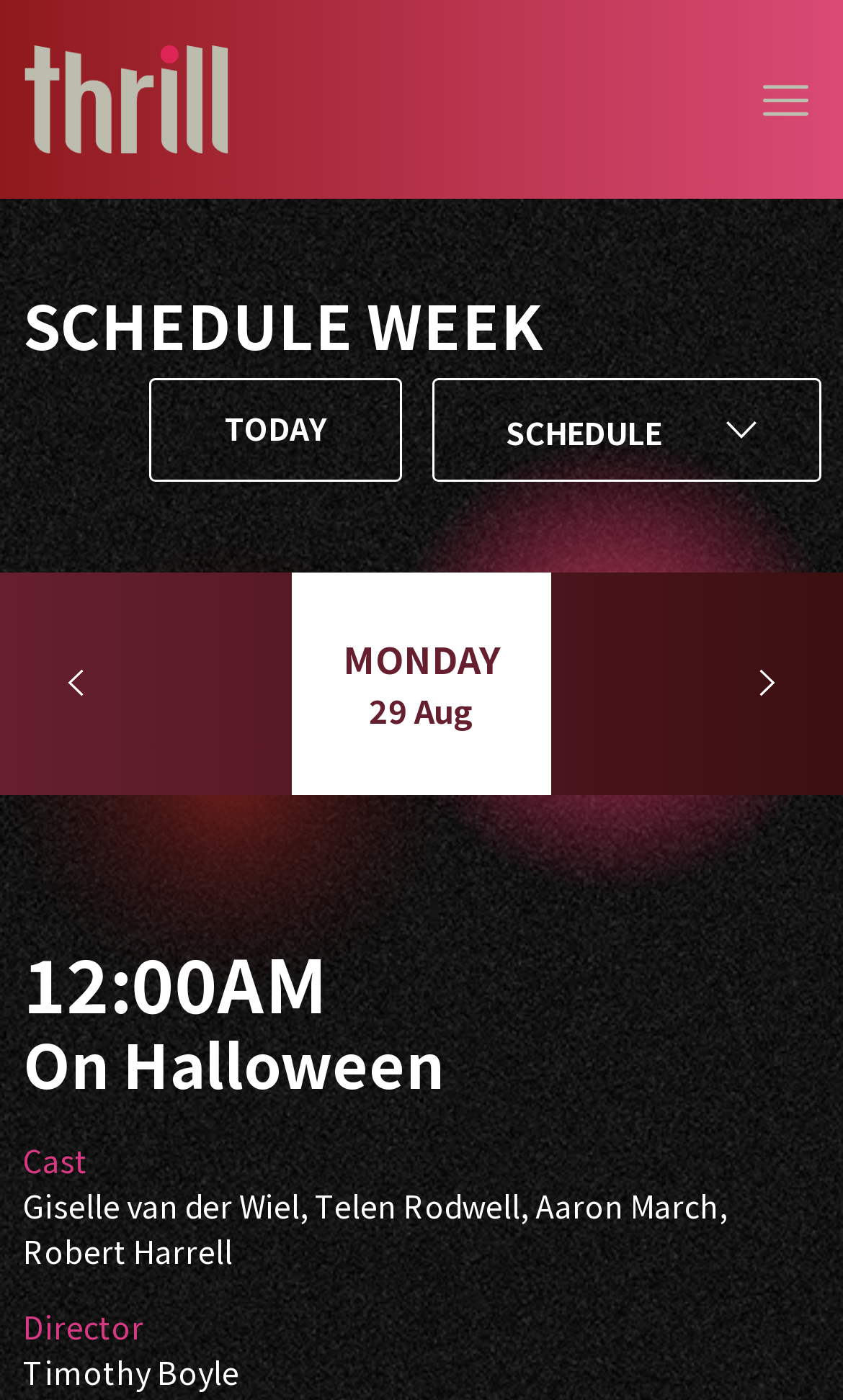Predict the bounding box coordinates for the UI element described as: "Monday29 Aug". The coordinates should be four float numbers between 0 and 1, presented as [left, top, right, bottom].

[0.347, 0.408, 0.654, 0.568]